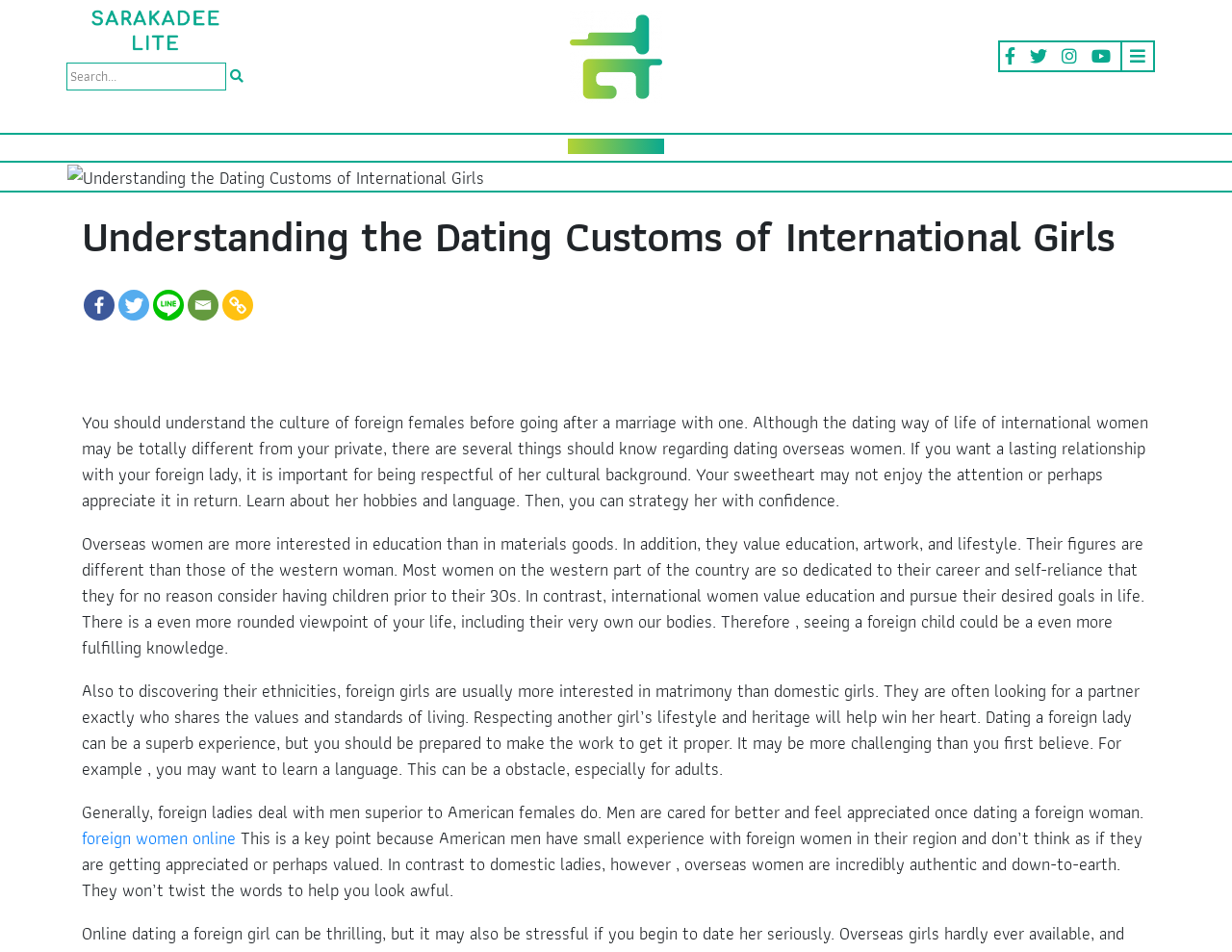Give a one-word or short phrase answer to the question: 
What is the key to successfully dating a foreign woman?

Being respectful and organized